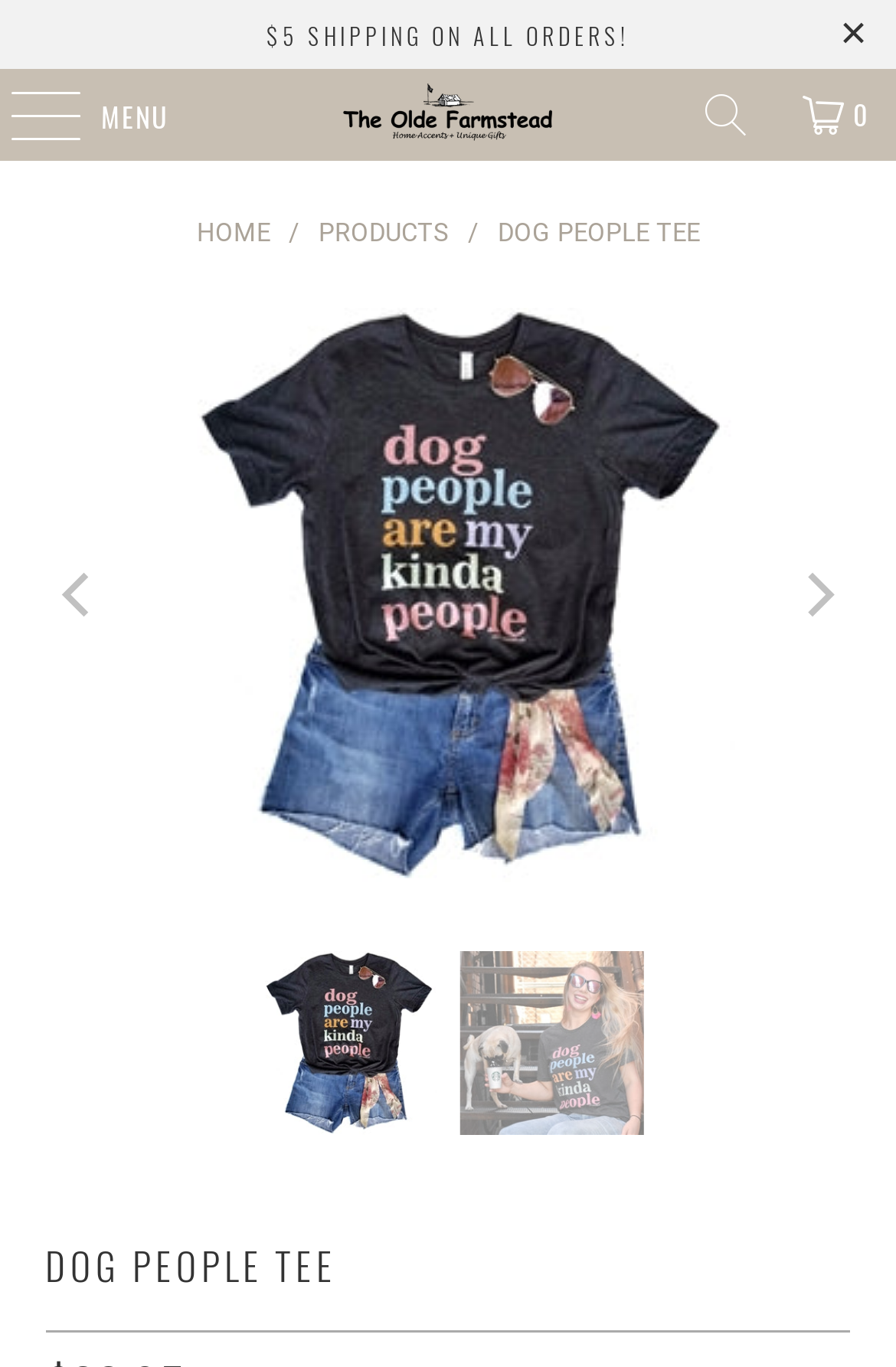Locate the bounding box coordinates of the element that should be clicked to fulfill the instruction: "click the 'DOG PEOPLE TEE' link".

[0.555, 0.16, 0.781, 0.182]